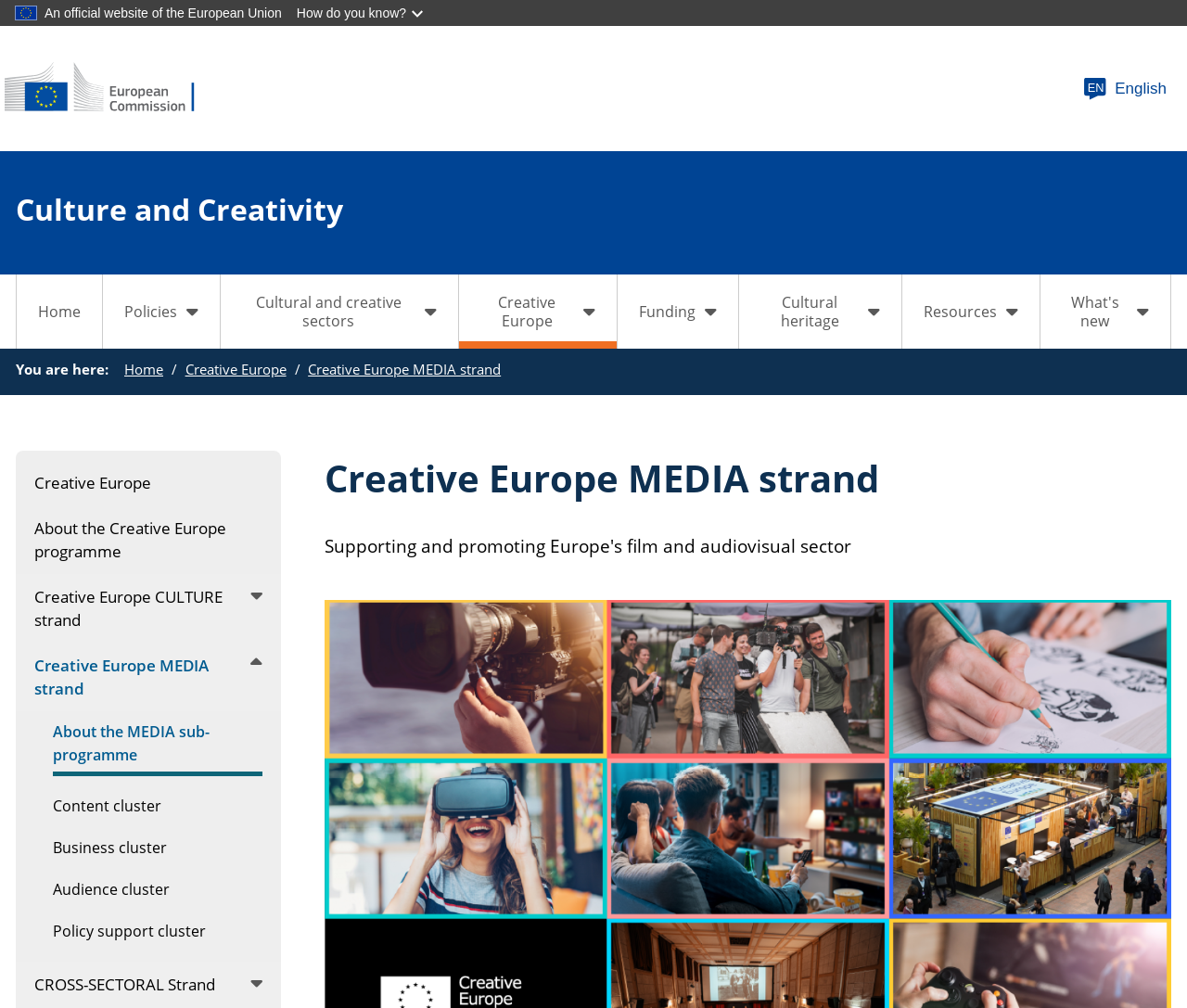Refer to the image and provide a thorough answer to this question:
What is the current language of the website?

I found the answer by examining the link element with the text 'EN English' at coordinates [0.899, 0.064, 0.996, 0.111]. This element is likely to indicate the current language of the website.